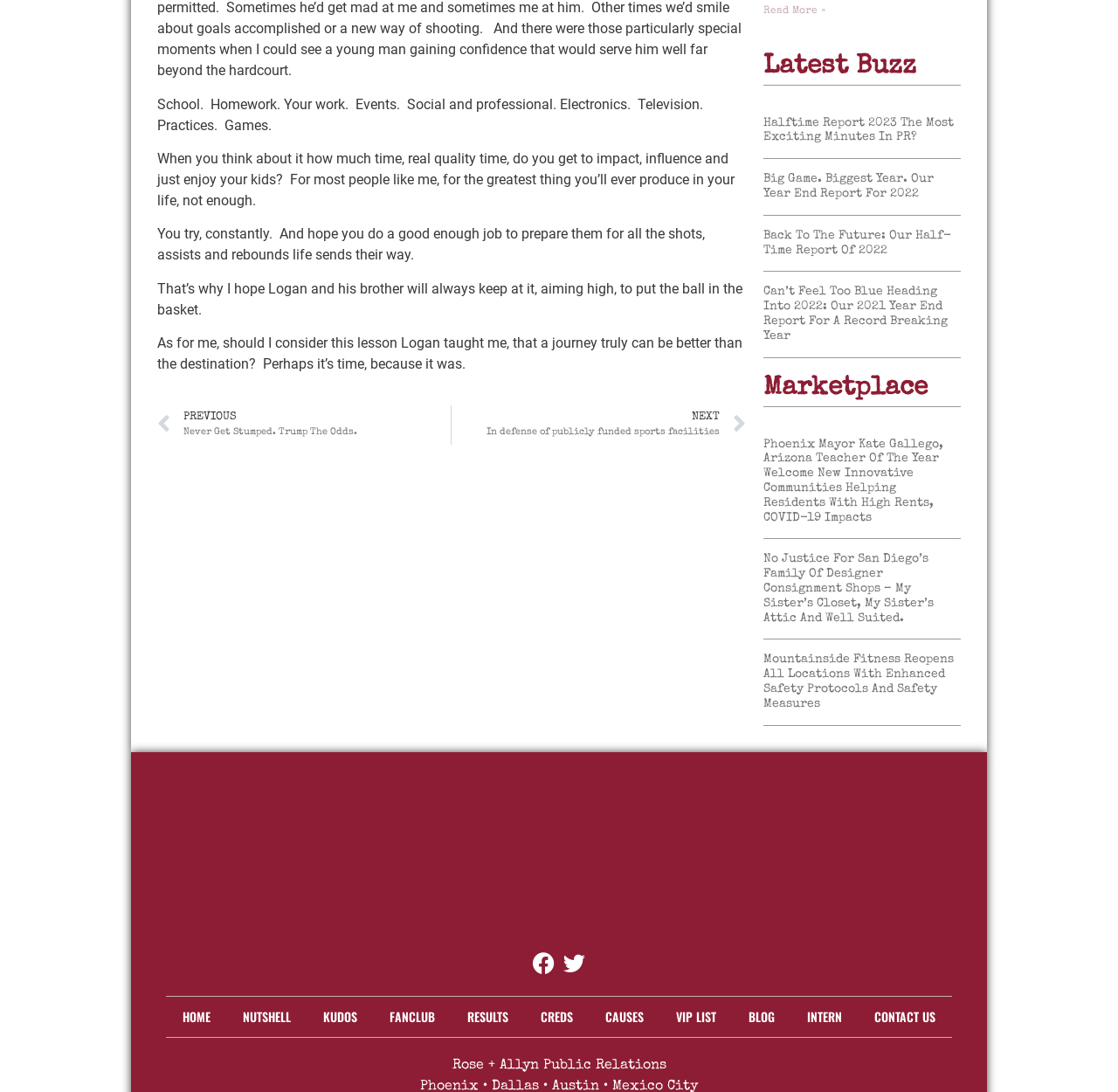What is the purpose of the 'Latest Buzz' section?
Respond to the question with a single word or phrase according to the image.

To show recent news